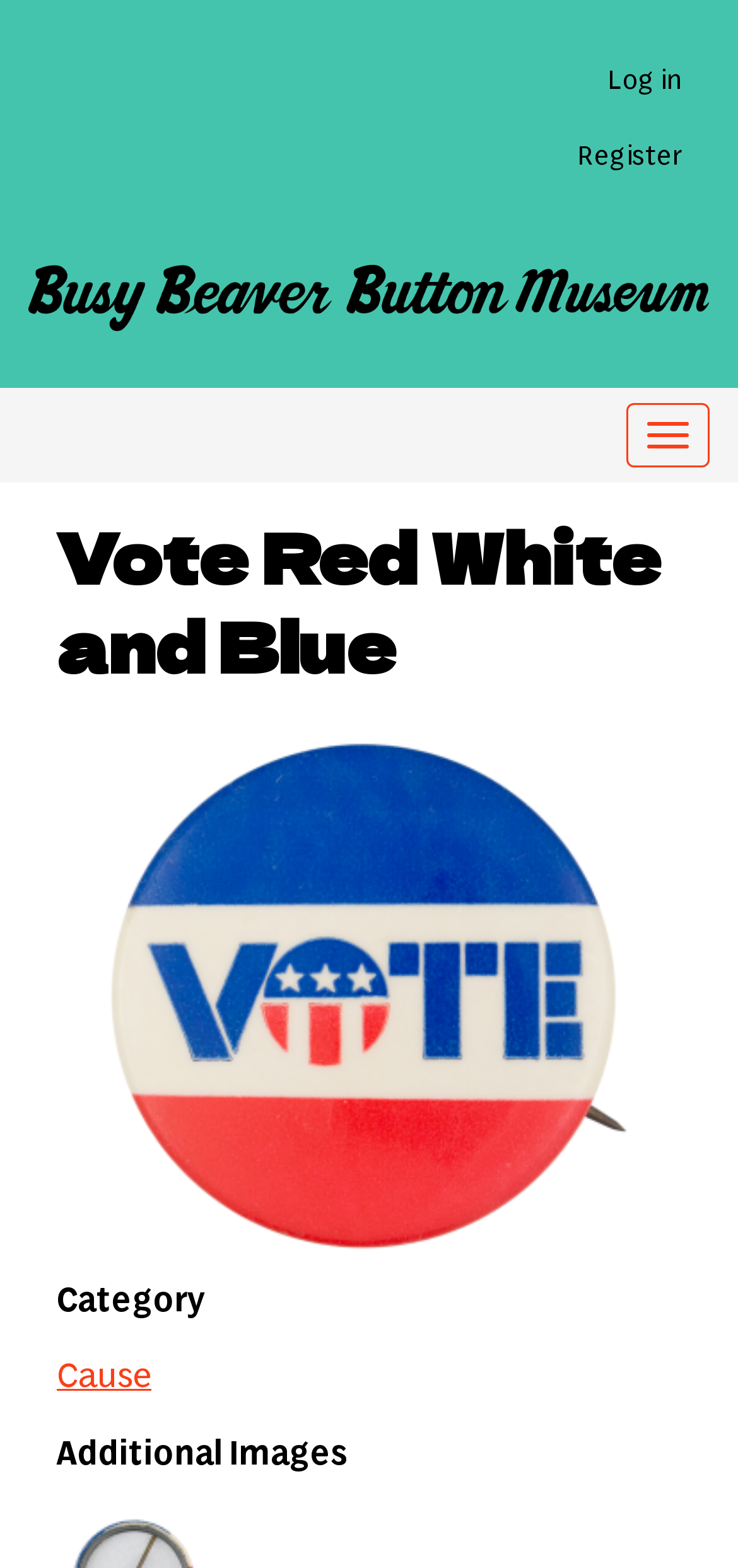Elaborate on the webpage's design and content in a detailed caption.

The webpage is about the "Vote Red White and Blue" cause button museum. At the top left corner, there is a "Skip to main content" link. On the top right corner, there are two links, "Log in" and "Register", placed side by side. Below these links, there is a "Home" link with an accompanying image, positioned on the left side of the page.

To the right of the "Home" link, there is a "Toggle navigation" button. Below this button, the main heading "Vote Red White and Blue" is displayed prominently. This heading is further divided into a subheading with the same text, and a link to the "Vote Red White and Blue Cause Button Museum" with an accompanying image. 

Below the link, there is a table with two rows. The first row has a header "Category" and a cell containing the text "Cause", which is also a link. The second row has a header "Additional Images". The table is positioned on the left side of the page, taking up about half of the page's width.